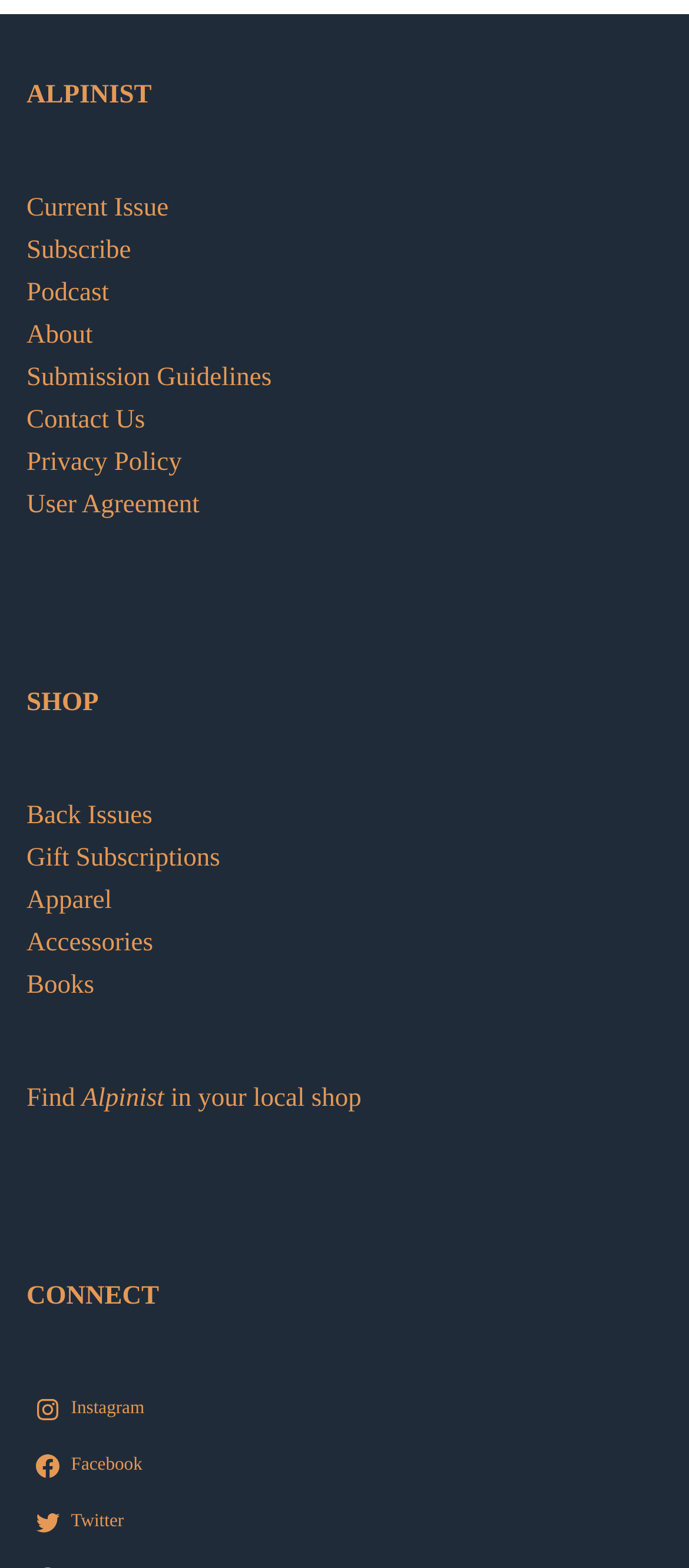Identify the bounding box of the HTML element described here: "User Agreement". Provide the coordinates as four float numbers between 0 and 1: [left, top, right, bottom].

[0.038, 0.313, 0.289, 0.331]